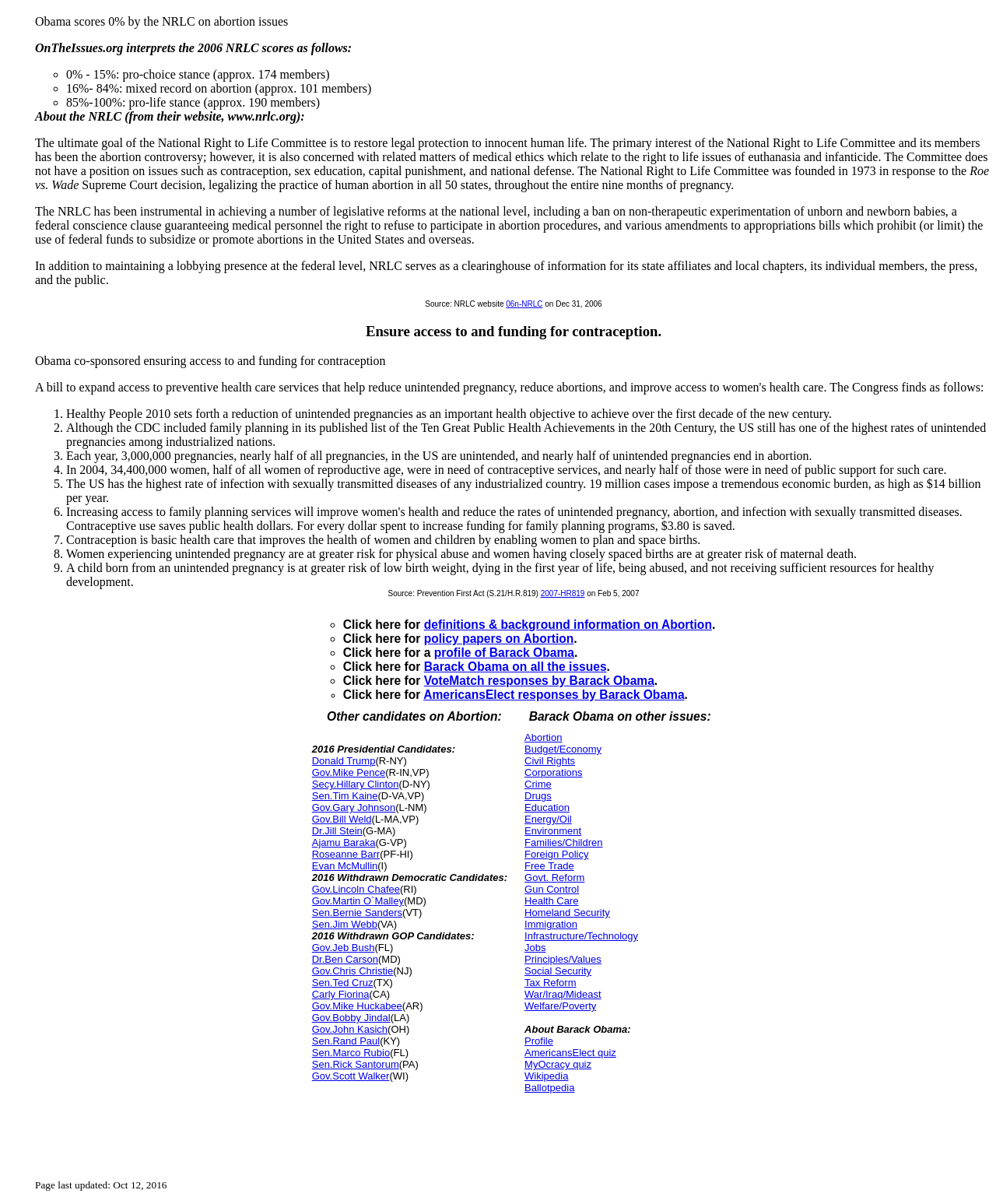From the details in the image, provide a thorough response to the question: What is the topic of the webpage?

Based on the content of the webpage, it appears to be discussing abortion issues, specifically the stance of Barack Obama on the topic. The webpage provides information on Obama's scores on abortion issues, his co-sponsorship of bills related to contraception, and his views on unintended pregnancies.